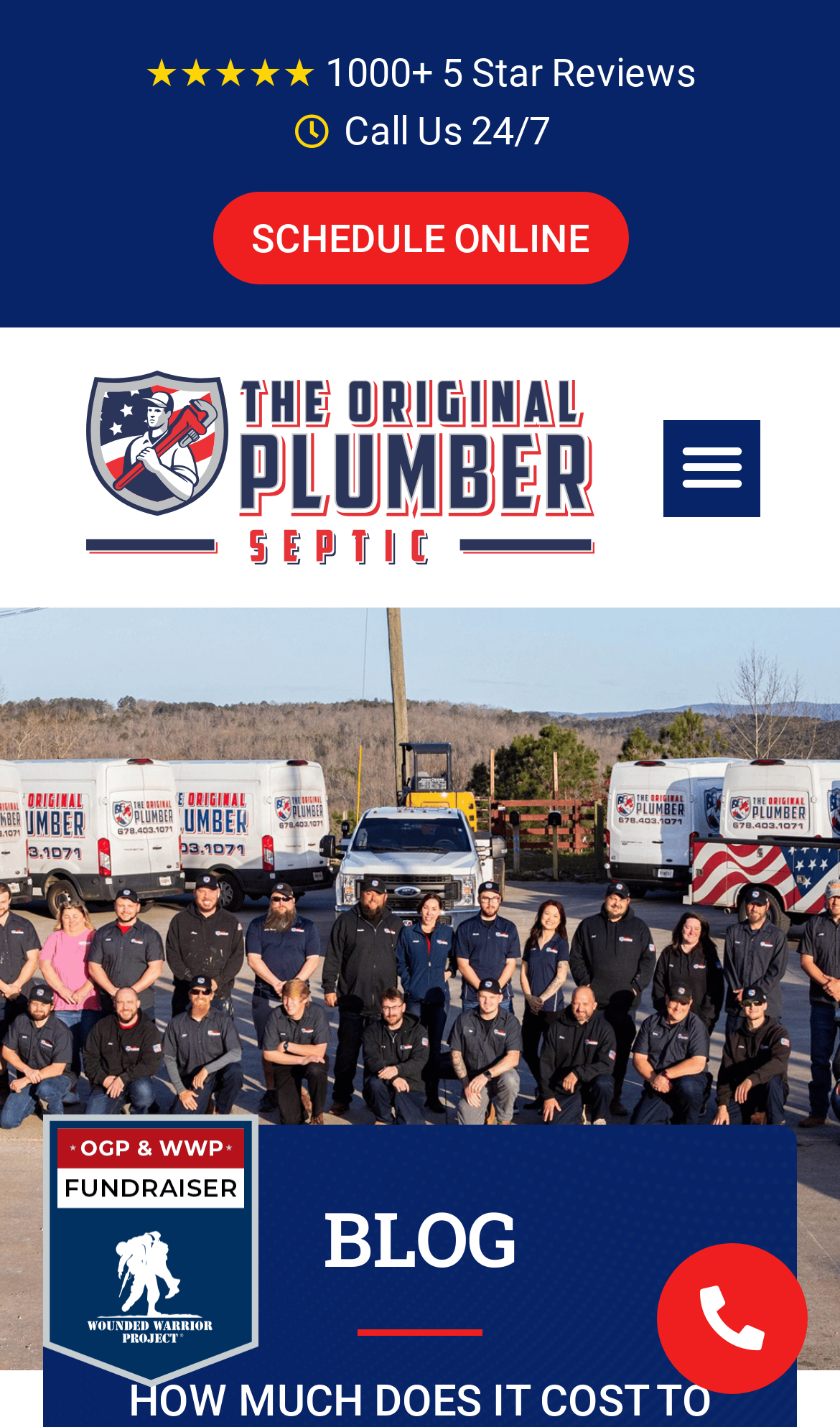What is the available action for scheduling?
Please give a detailed answer to the question using the information shown in the image.

I found a button element with the text 'SCHEDULE ONLINE', which suggests that users can schedule an appointment online.